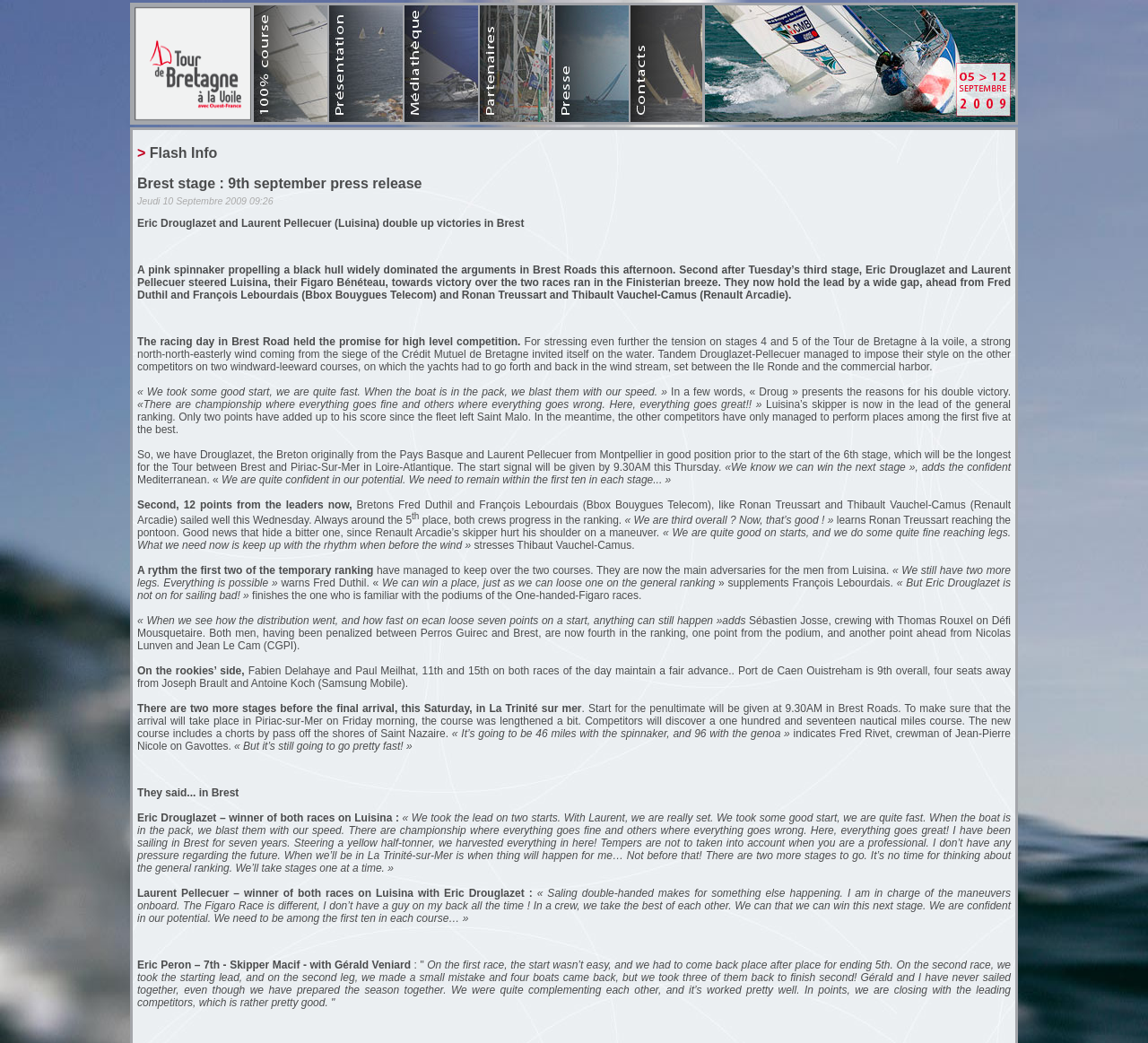Identify the bounding box coordinates of the clickable section necessary to follow the following instruction: "Go to 'Résultats'". The coordinates should be presented as four float numbers from 0 to 1, i.e., [left, top, right, bottom].

[0.221, 0.031, 0.518, 0.032]